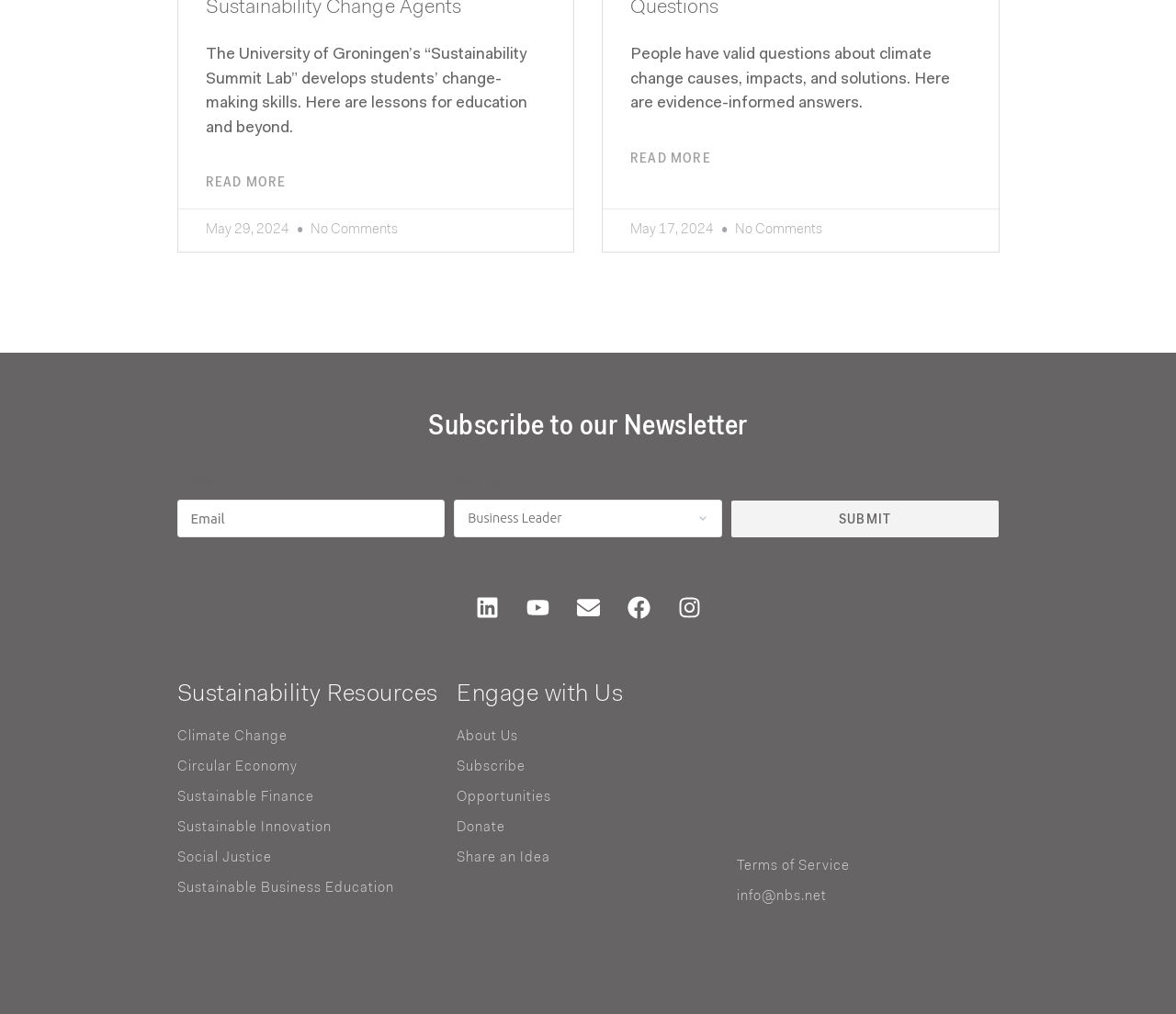Determine the bounding box coordinates of the region that needs to be clicked to achieve the task: "share on Facebook".

None